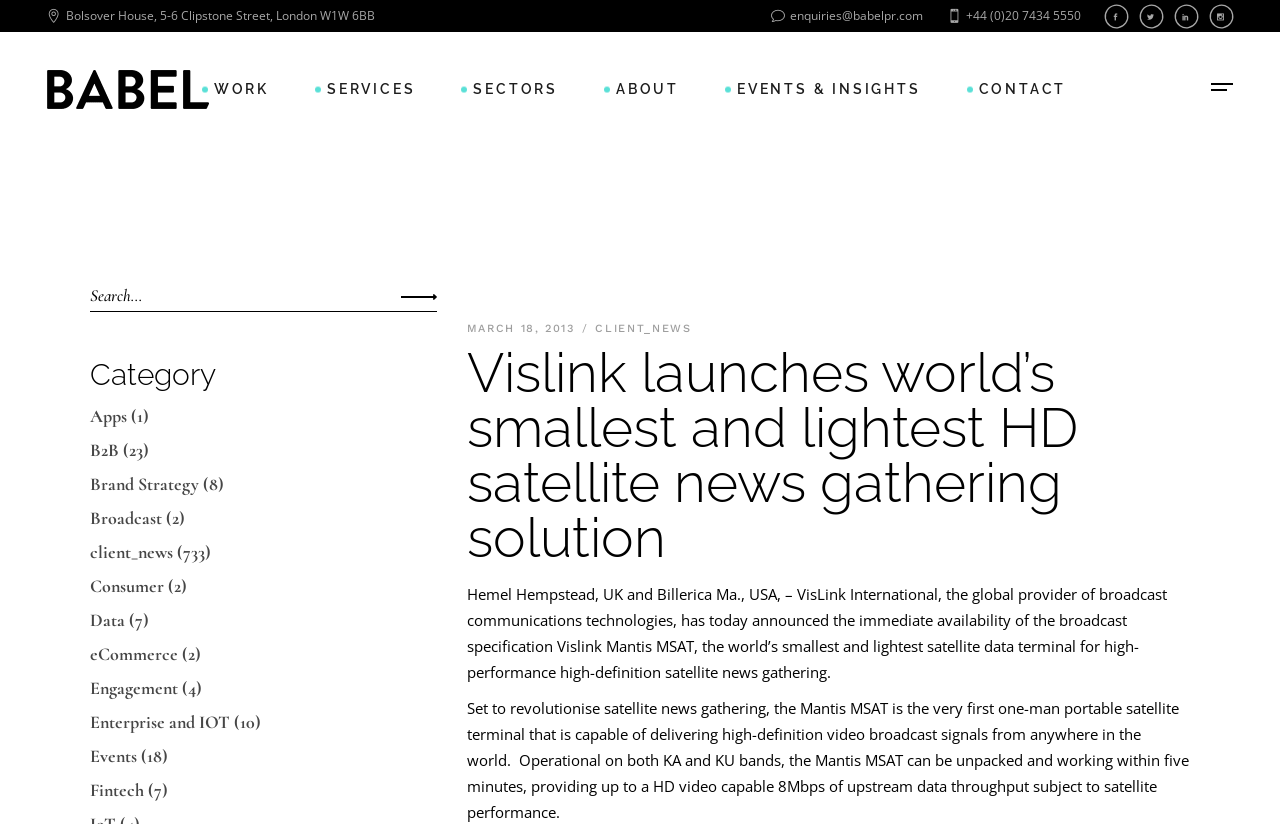Specify the bounding box coordinates of the area to click in order to follow the given instruction: "Read the 'Vislink launches world’s smallest and lightest HD satellite news gathering solution' article."

[0.365, 0.419, 0.93, 0.694]